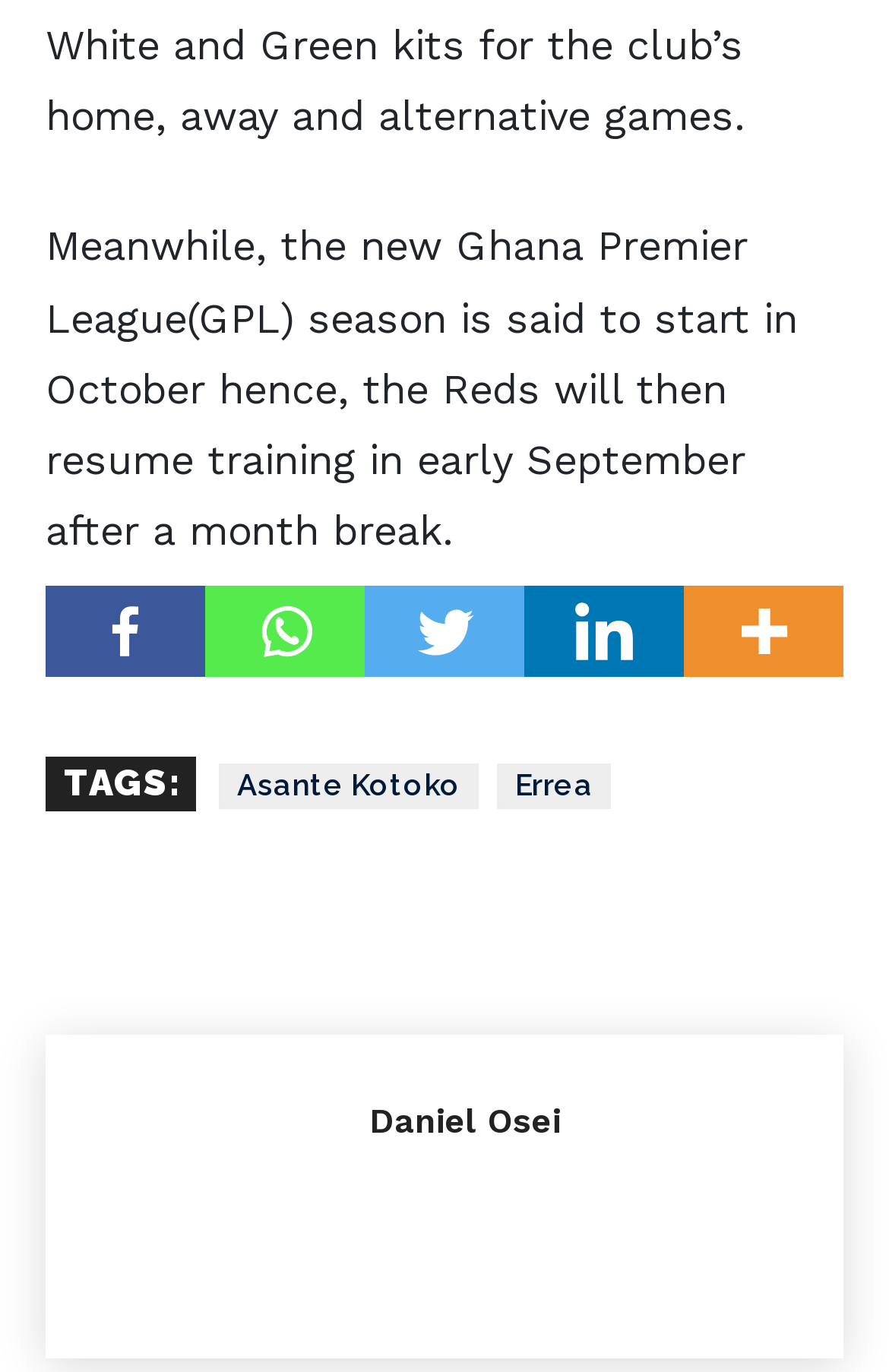Find the bounding box coordinates of the element I should click to carry out the following instruction: "Click on Facebook".

[0.051, 0.427, 0.231, 0.493]